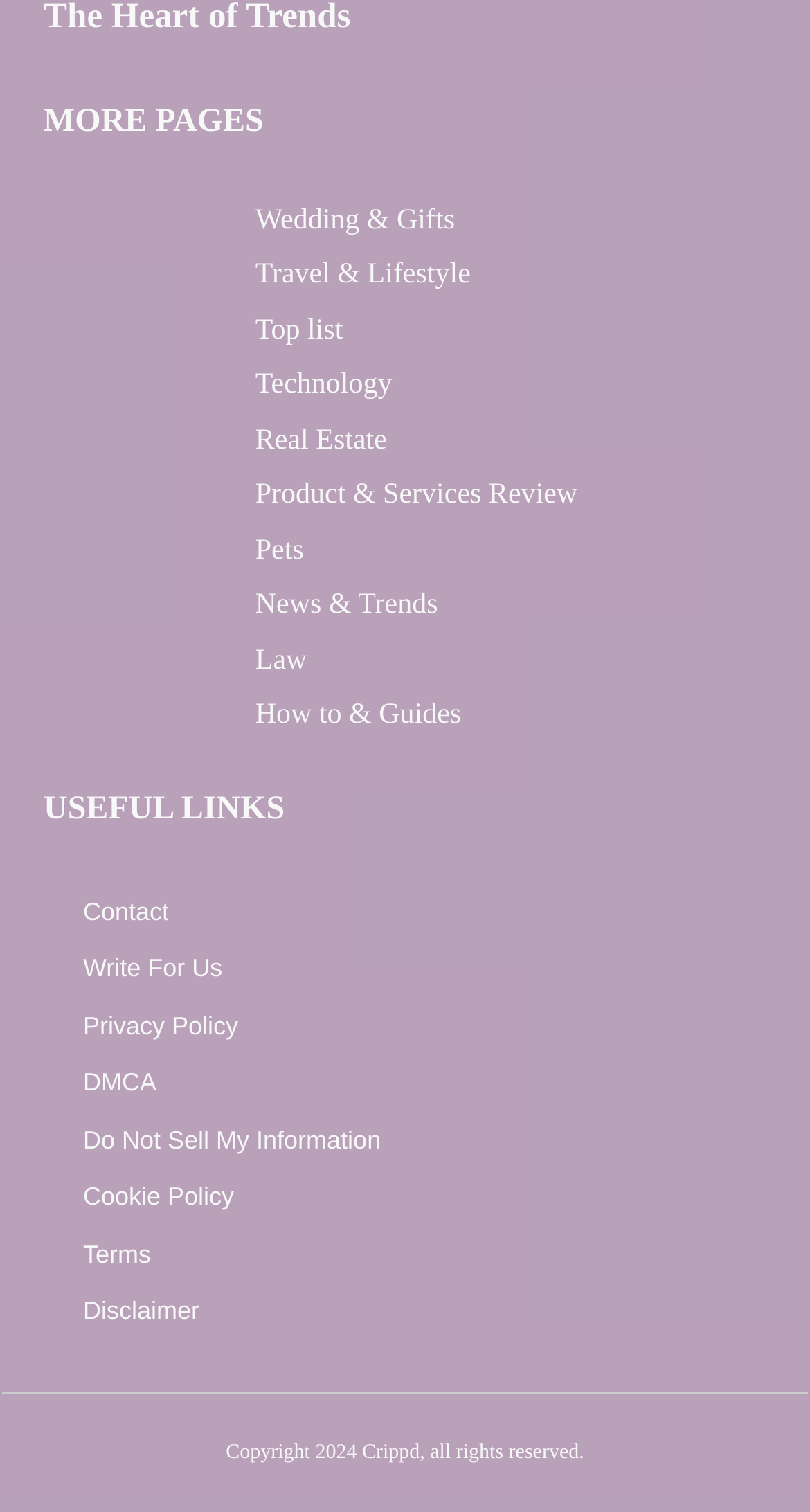How many links are listed under USEFUL LINKS?
Look at the image and answer with only one word or phrase.

9